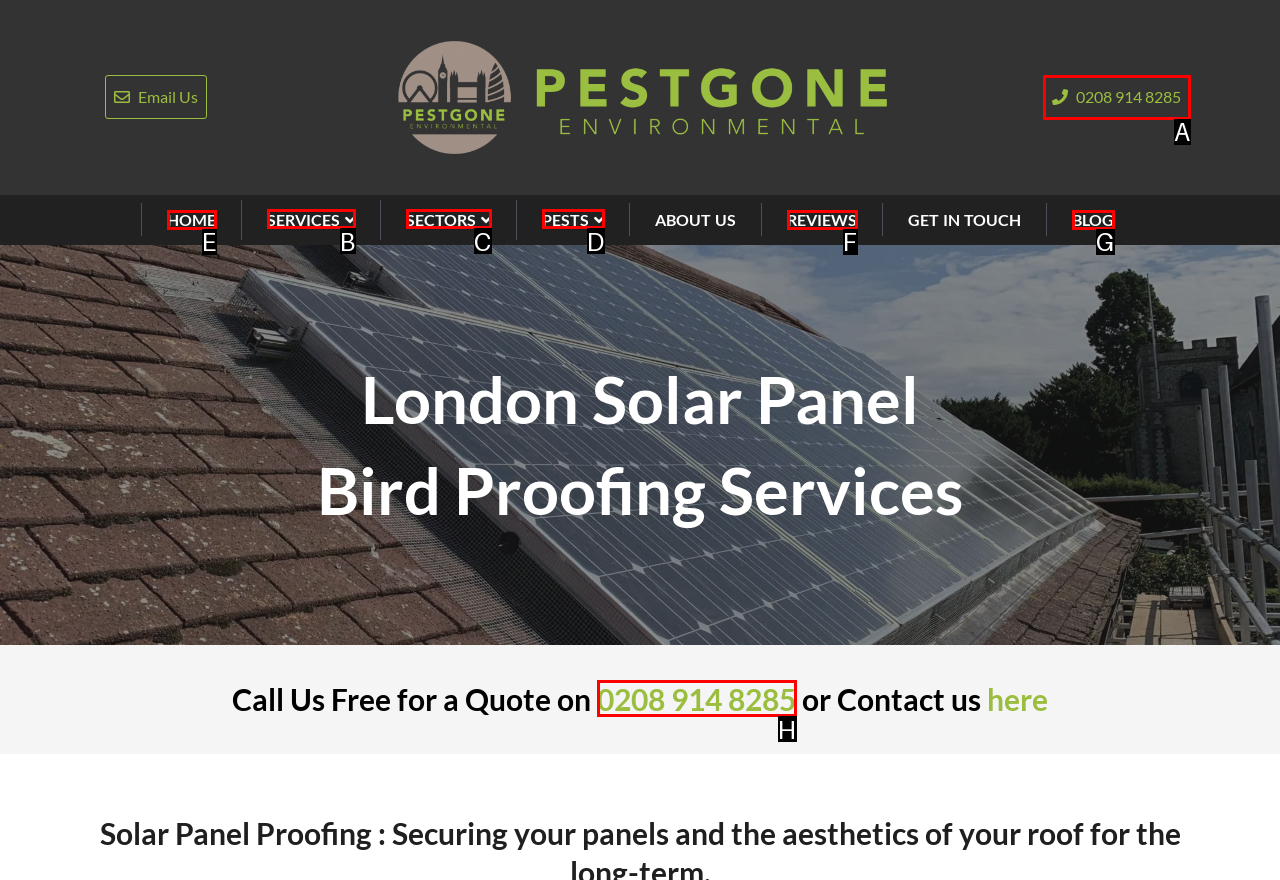Which HTML element among the options matches this description: 0208 914 8285? Answer with the letter representing your choice.

A